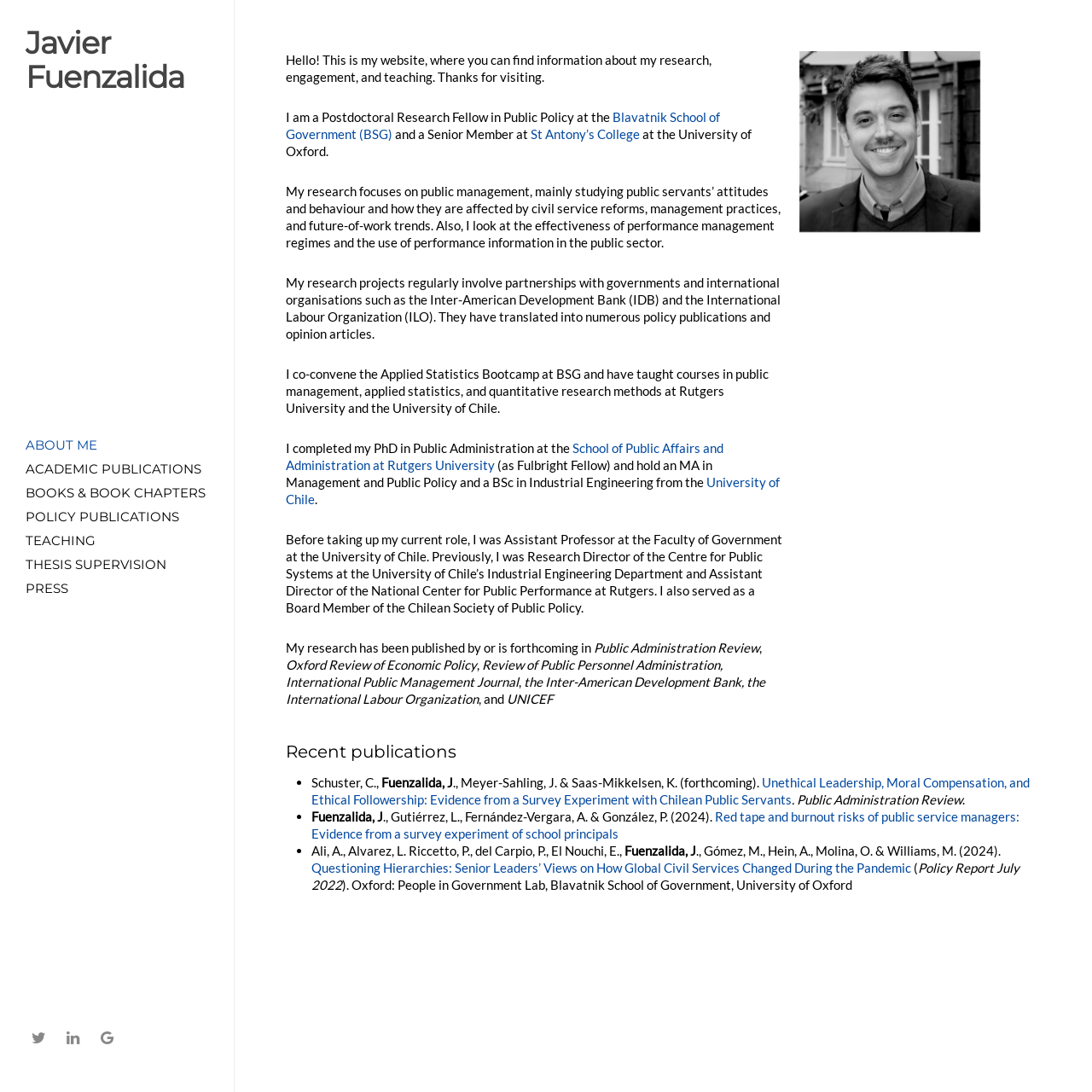Based on what you see in the screenshot, provide a thorough answer to this question: What is Javier Fuenzalida's current role?

I found this information by reading the first paragraph of the webpage, which states 'I am a Postdoctoral Research Fellow in Public Policy at the Blavatnik School of Government (BSG) and a Senior Member at St Antony’s College at the University of Oxford.'